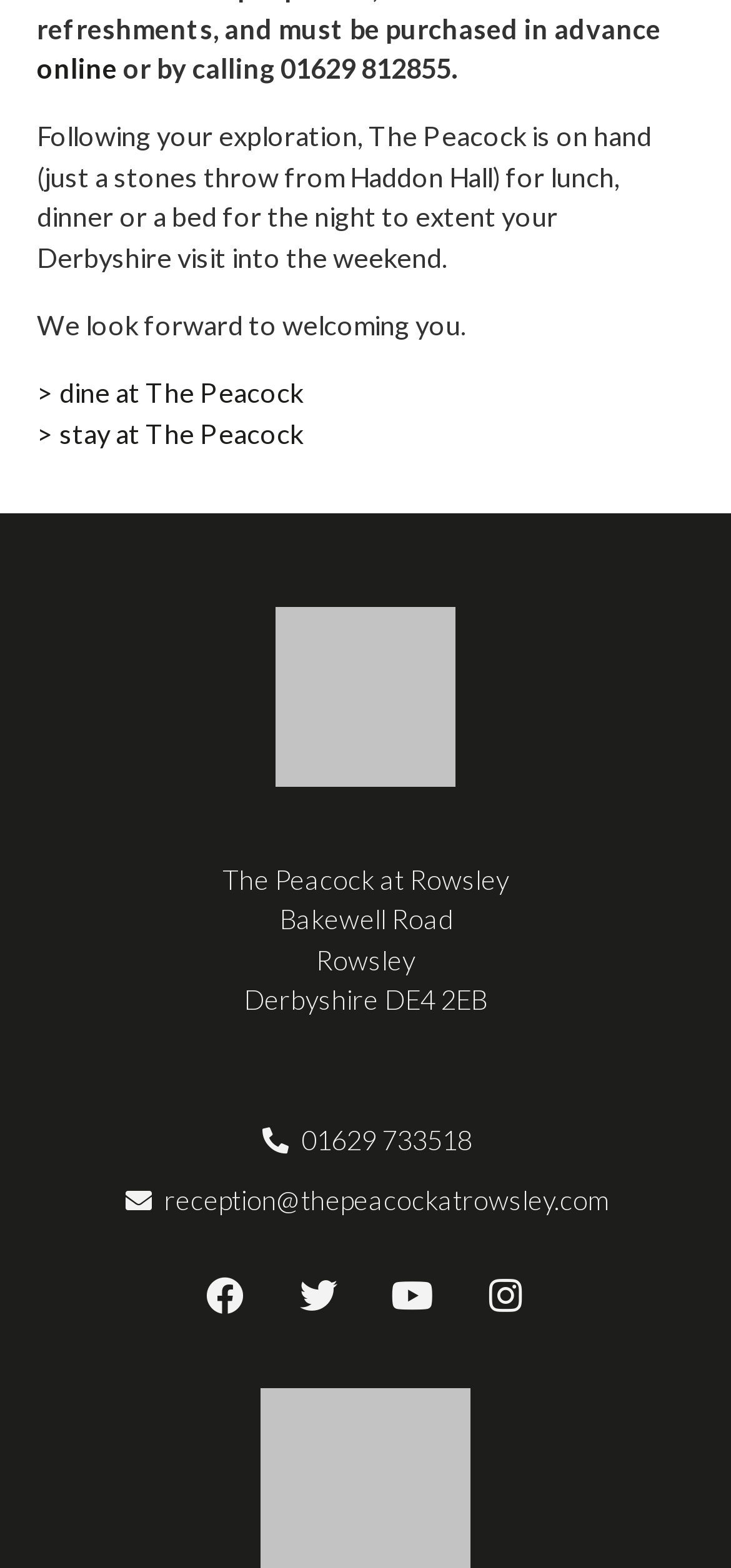Using the element description: "Youtube", determine the bounding box coordinates for the specified UI element. The coordinates should be four float numbers between 0 and 1, [left, top, right, bottom].

[0.513, 0.802, 0.615, 0.85]